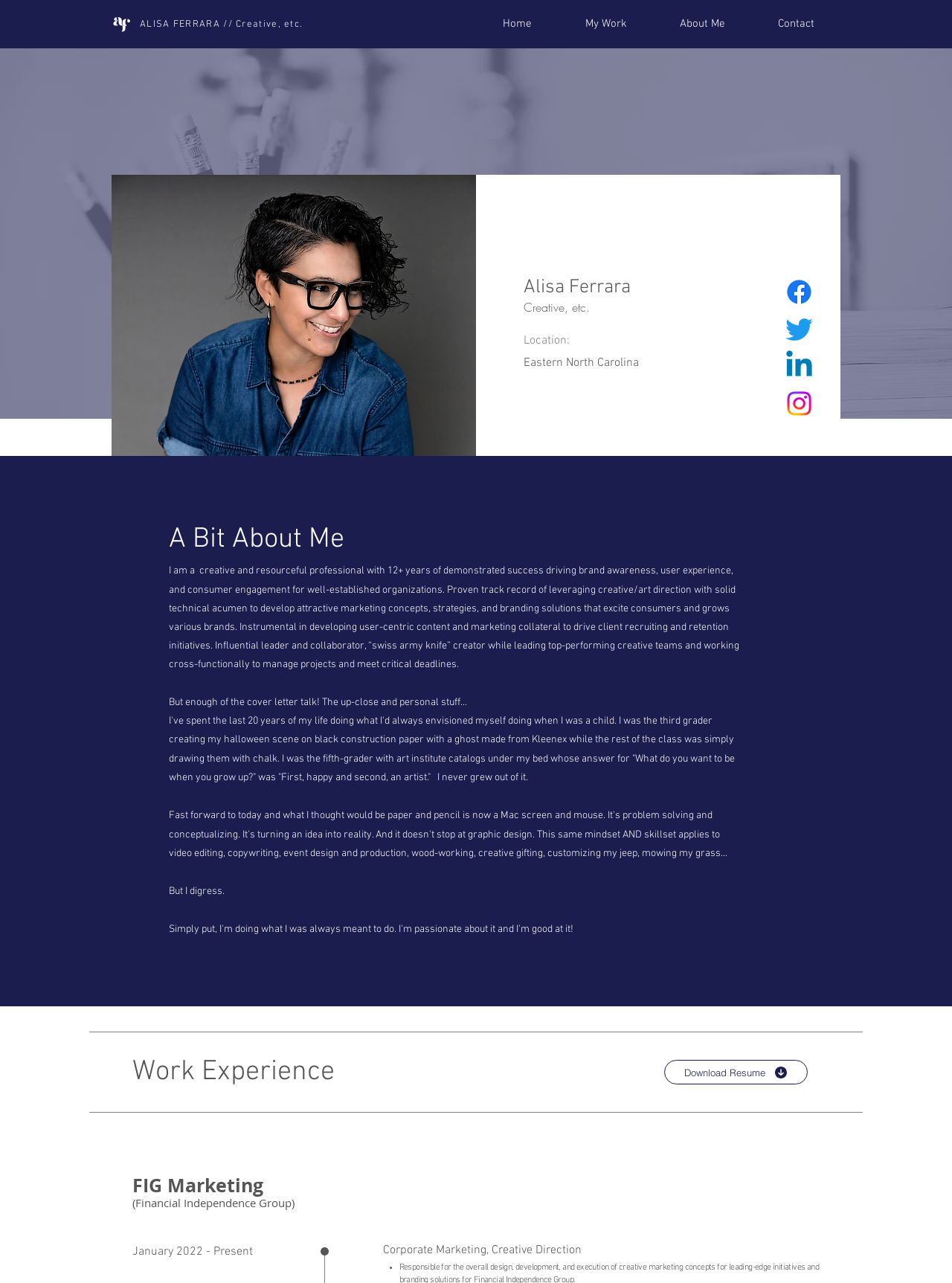What is the duration of Alisa Ferrara's work experience at FIG Marketing?
Please give a detailed and elaborate answer to the question.

The heading 'January 2022 - Present' is located under the heading 'FIG Marketing (Financial Independence Group)', indicating that Alisa Ferrara has been working at FIG Marketing since January 2022 and is still currently employed there.